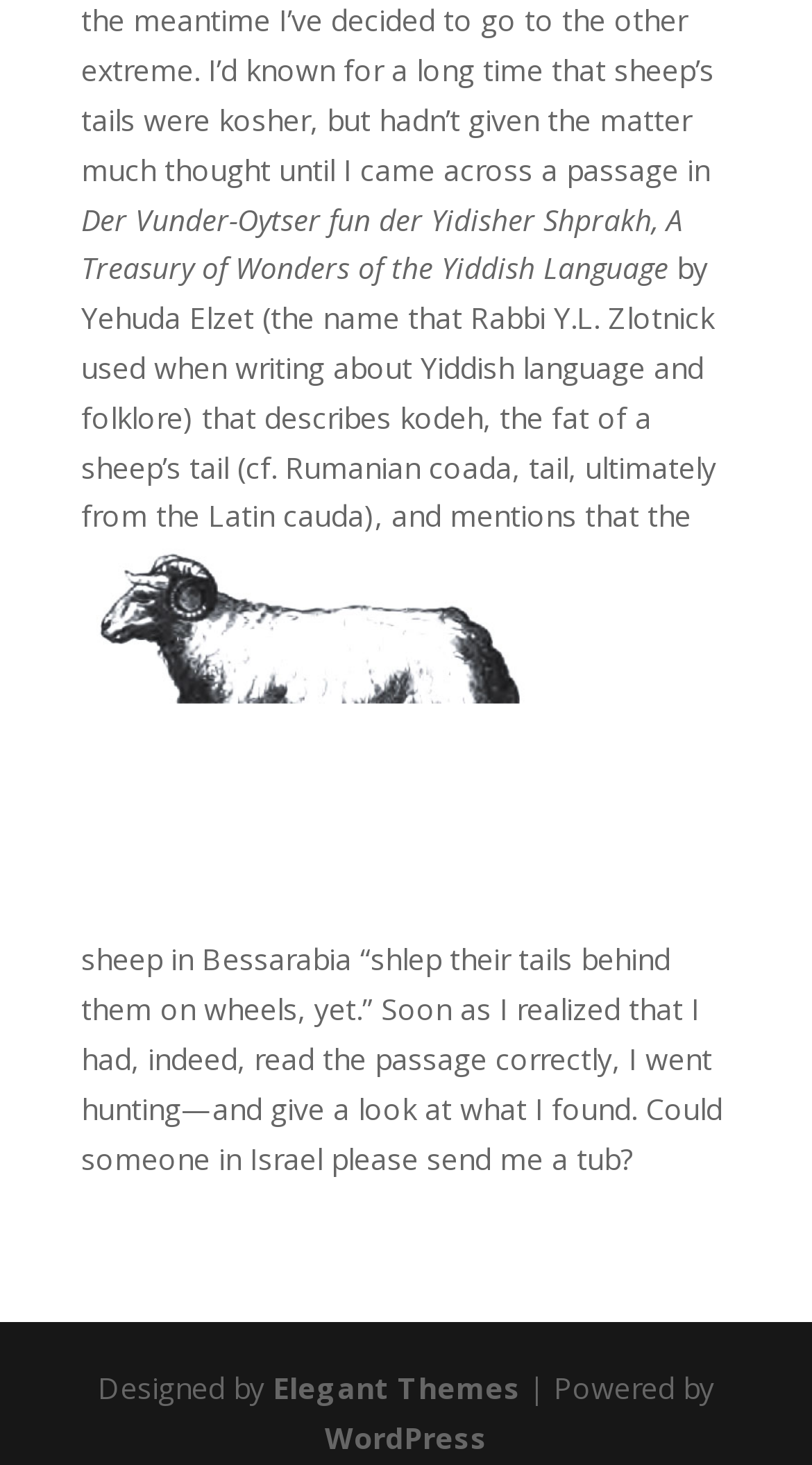Determine the bounding box coordinates for the HTML element mentioned in the following description: "WordPress". The coordinates should be a list of four floats ranging from 0 to 1, represented as [left, top, right, bottom].

[0.4, 0.949, 0.6, 0.976]